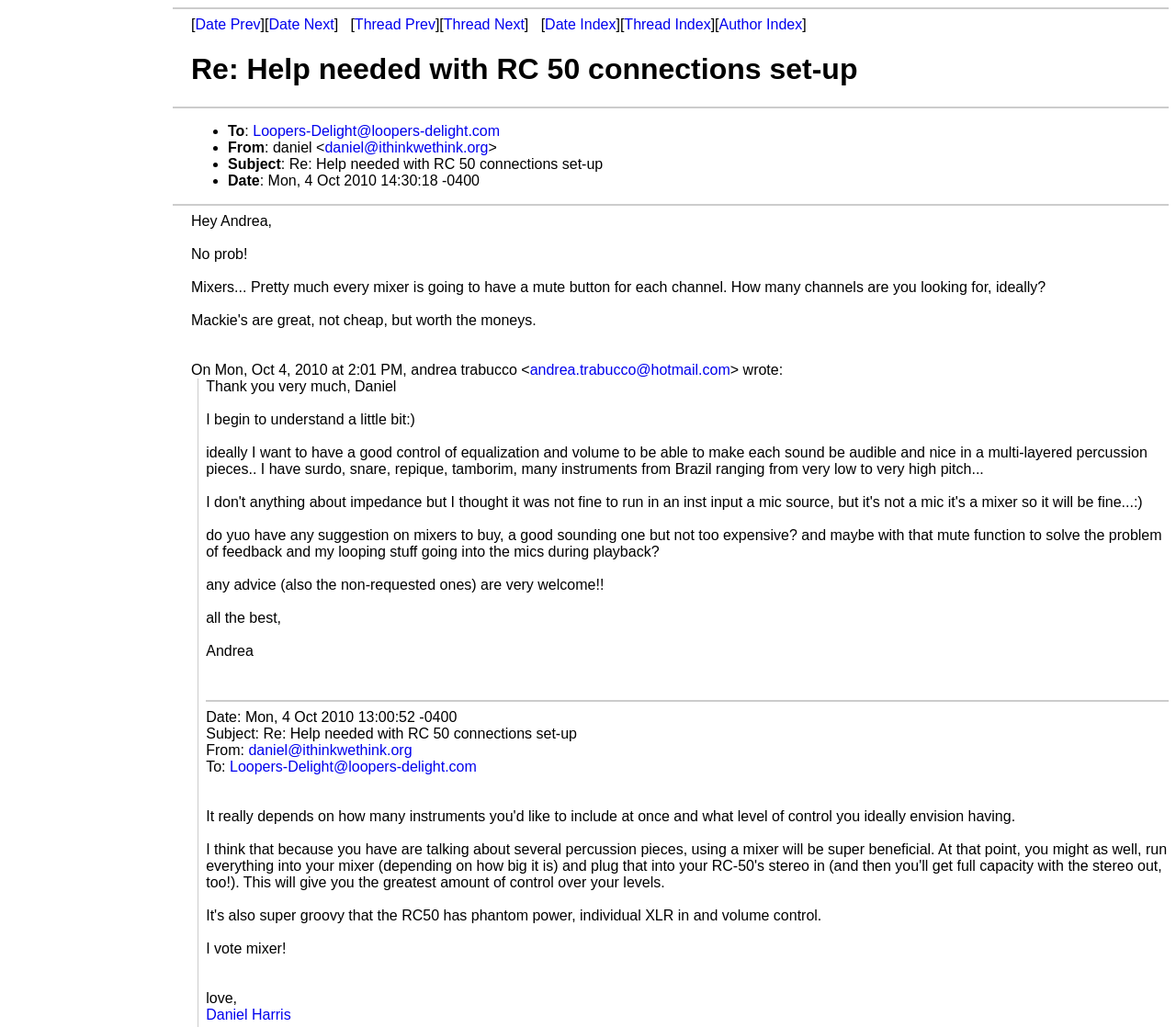Respond to the question with just a single word or phrase: 
What is the date of the email?

Mon, 4 Oct 2010